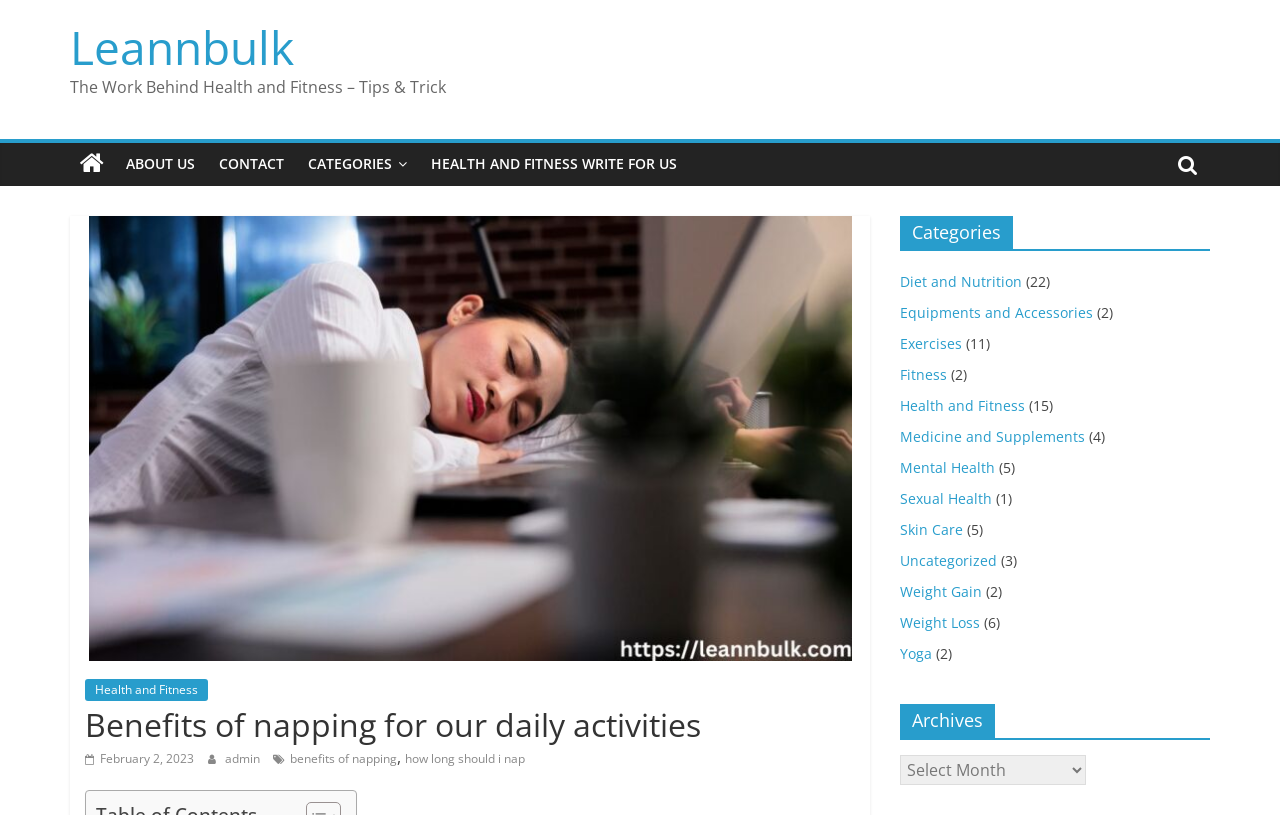Please find and give the text of the main heading on the webpage.

Benefits of napping for our daily activities